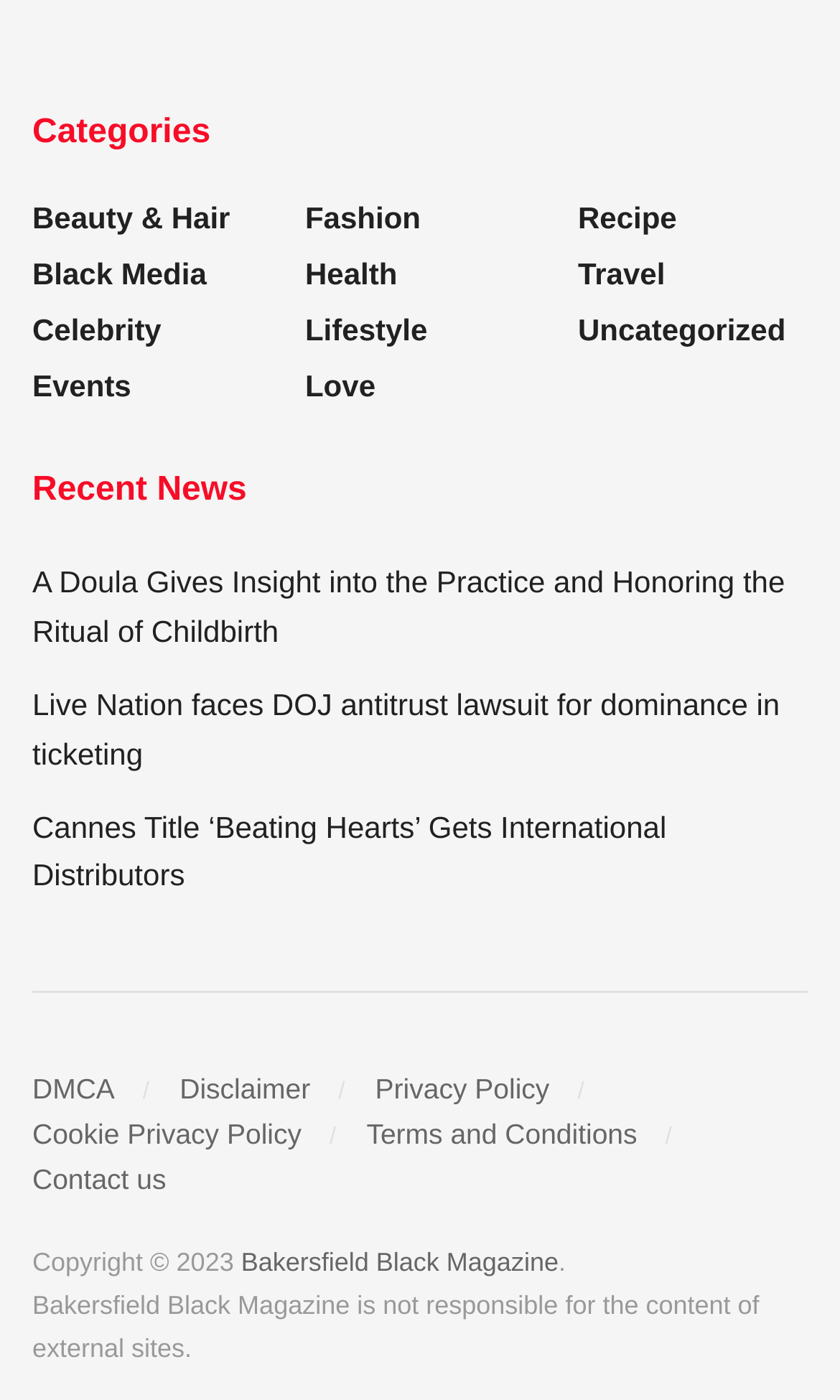Locate the coordinates of the bounding box for the clickable region that fulfills this instruction: "Contact us through the contact page".

[0.038, 0.848, 0.198, 0.871]